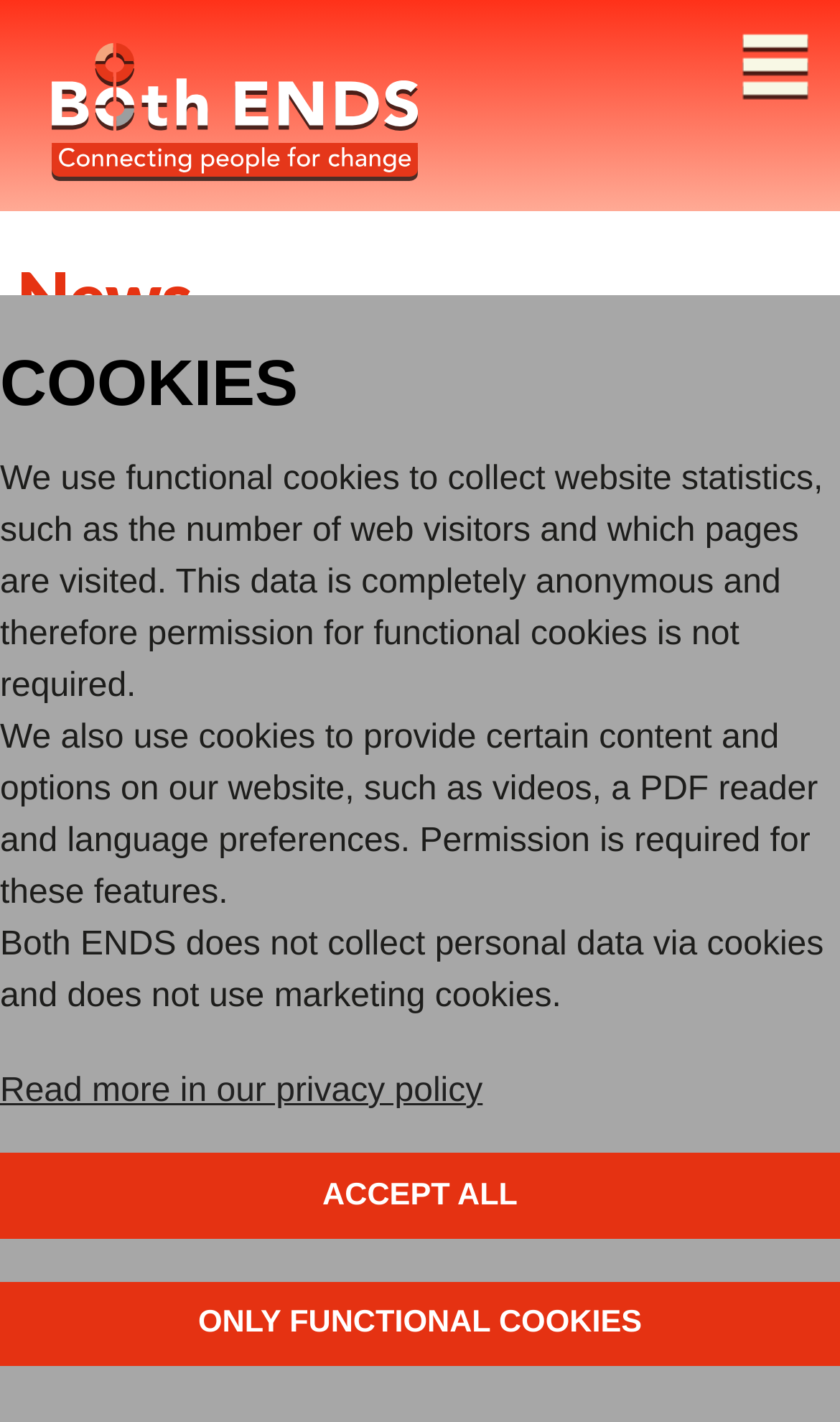Highlight the bounding box of the UI element that corresponds to this description: "View latoga’s profile on Twitter".

None